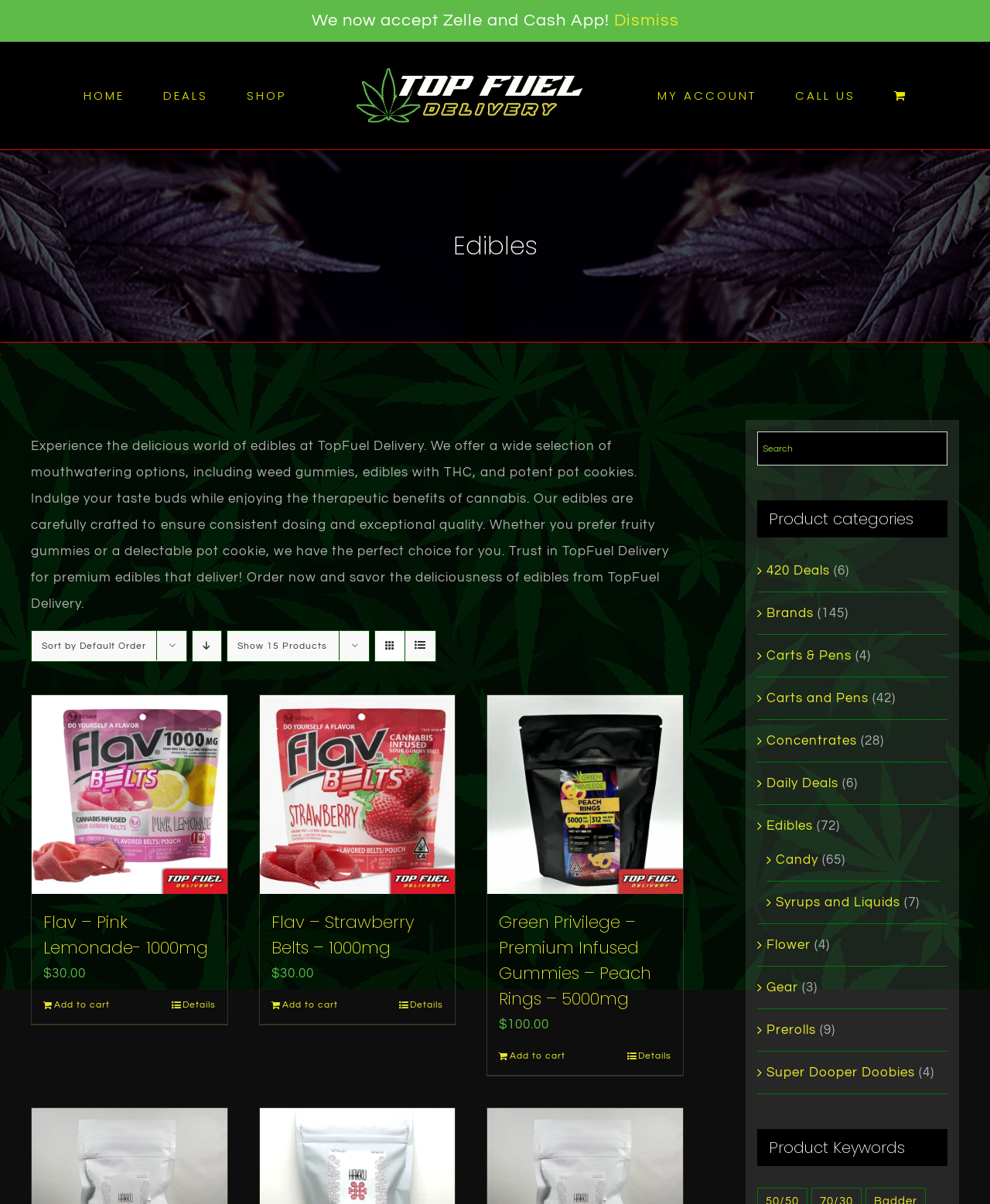Look at the image and give a detailed response to the following question: What is the price of the 'Flav - Pink Lemonade- 1000mg' product?

I located the product 'Flav - Pink Lemonade- 1000mg' on the webpage and found its price listed as $30.00.